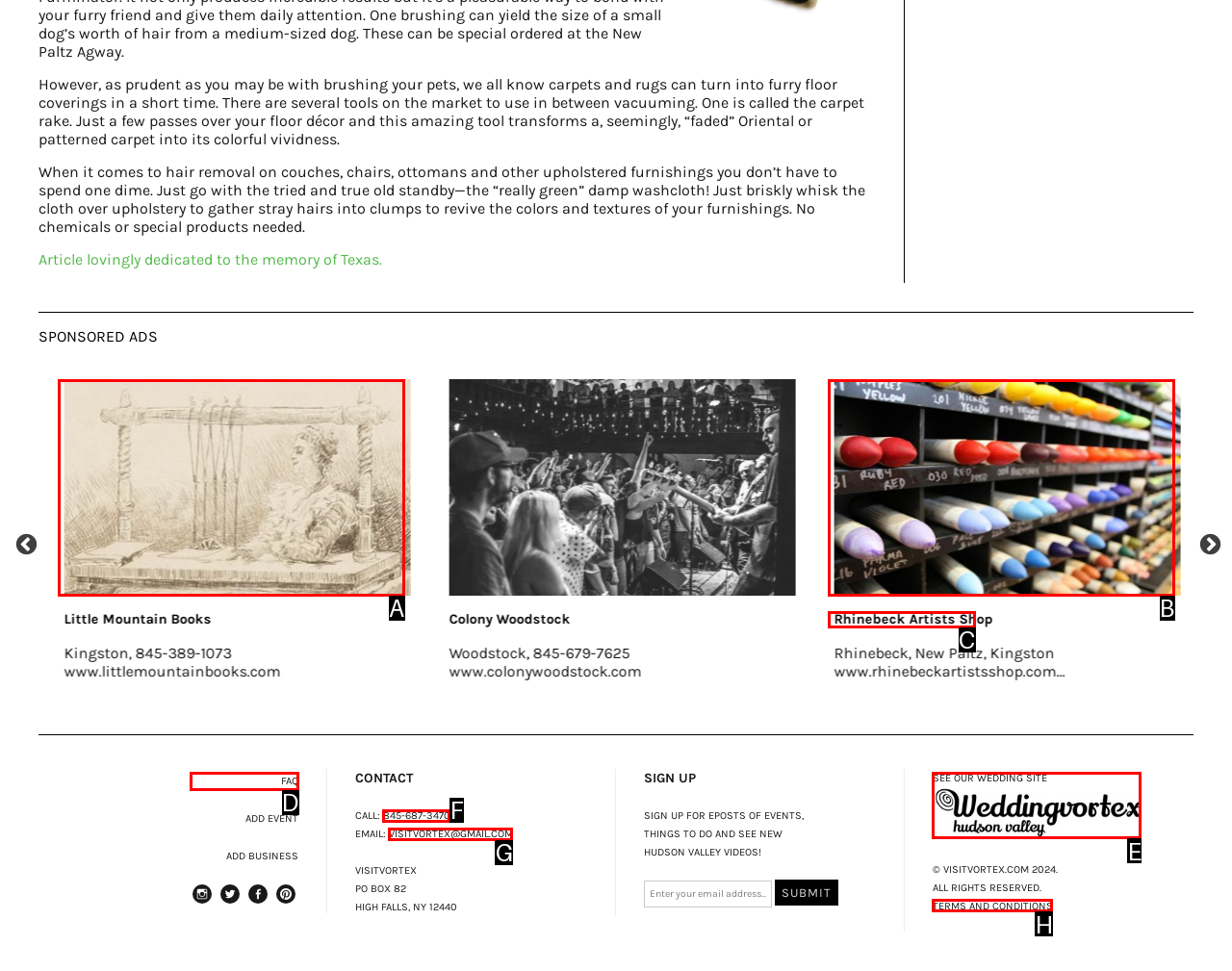Identify the HTML element that best matches the description: SEE OUR WEDDING SITE. Provide your answer by selecting the corresponding letter from the given options.

E